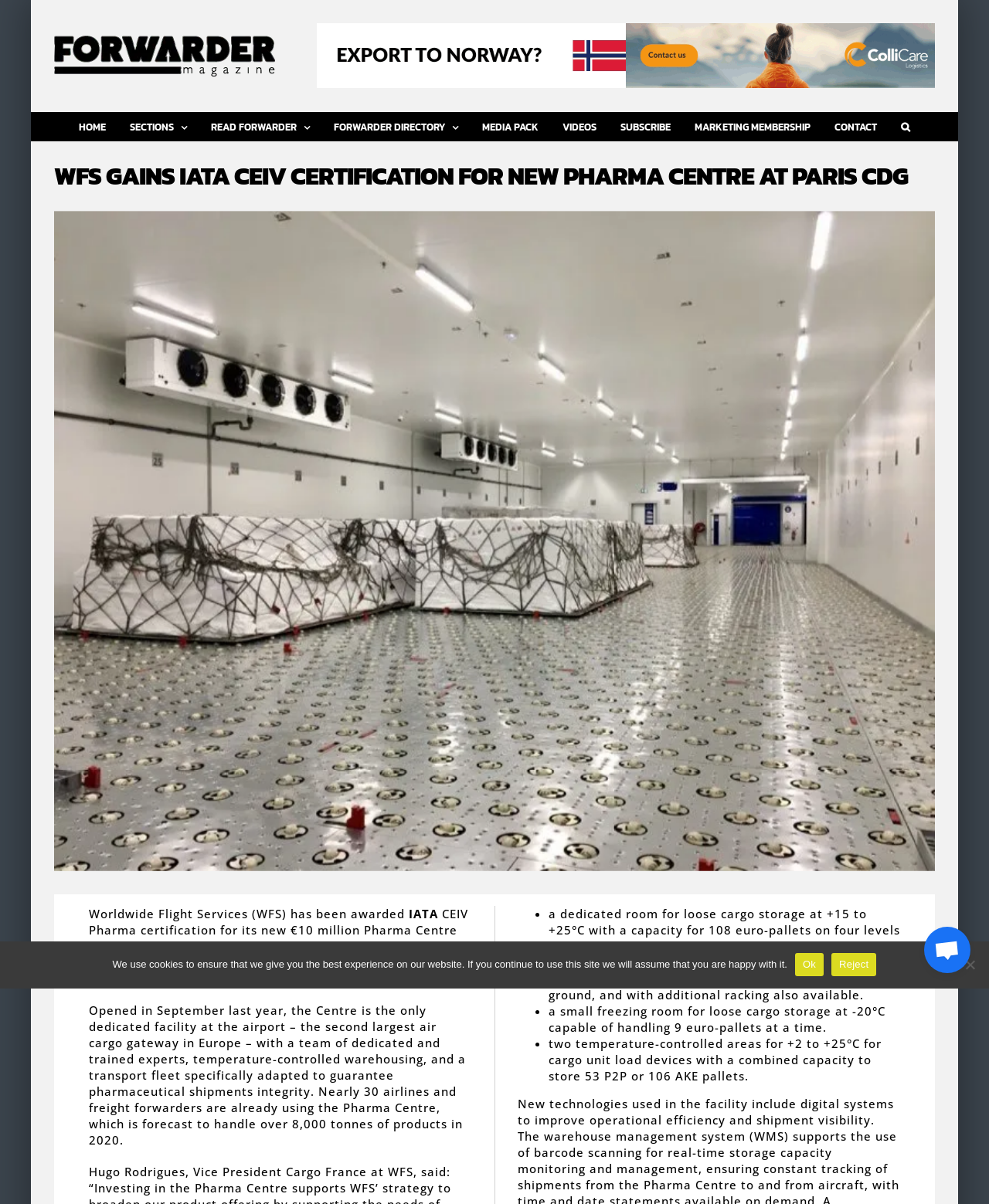Locate the bounding box coordinates of the area that needs to be clicked to fulfill the following instruction: "Open chat". The coordinates should be in the format of four float numbers between 0 and 1, namely [left, top, right, bottom].

[0.934, 0.77, 0.981, 0.808]